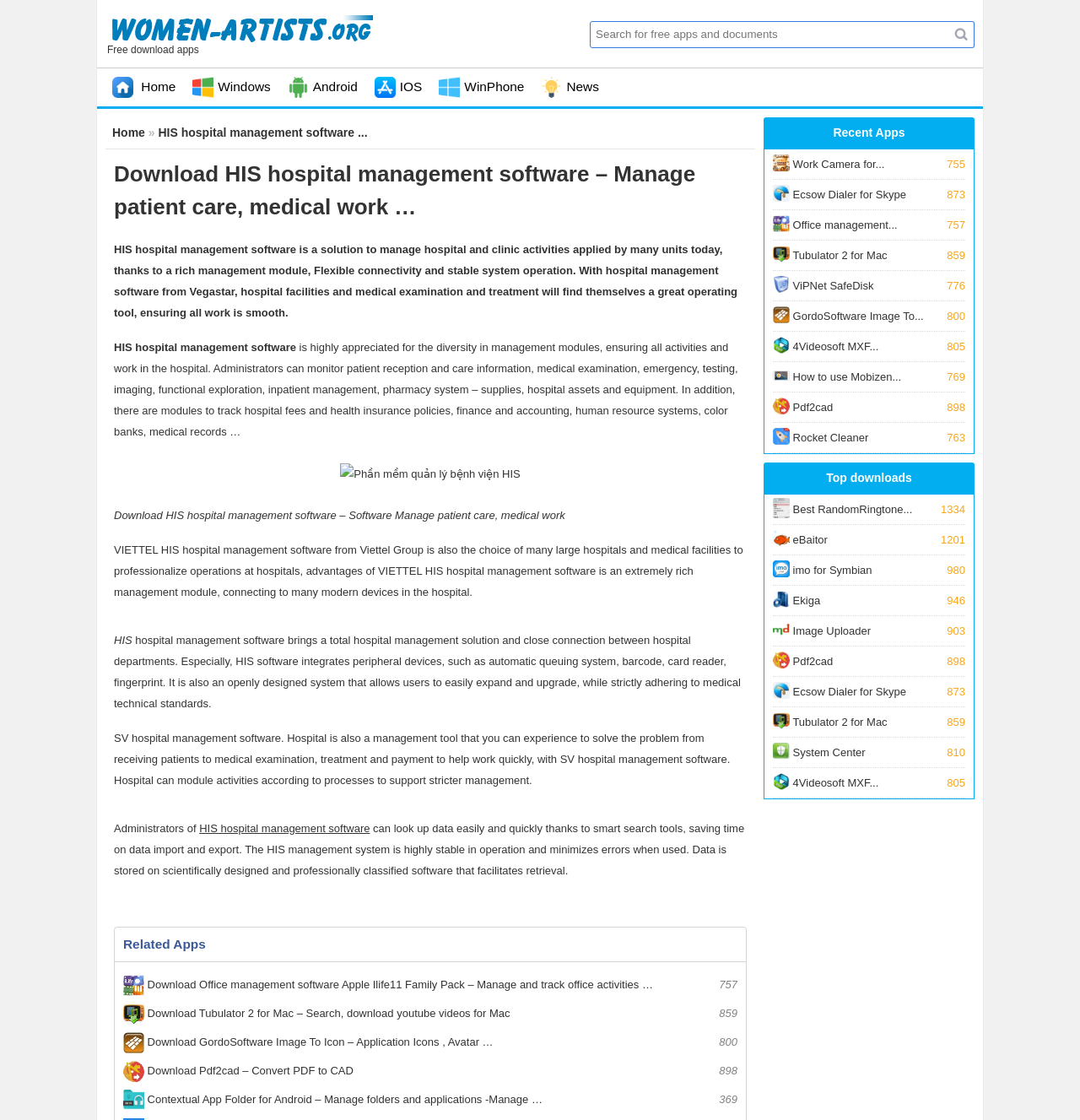Use the details in the image to answer the question thoroughly: 
What is the feature of HIS hospital management software?

One of the features of HIS hospital management software is a rich management module, which is mentioned in the static text 'HIS hospital management software is a solution to manage hospital and clinic activities applied by many units today, thanks to a rich management module, Flexible connectivity and stable system operation.'